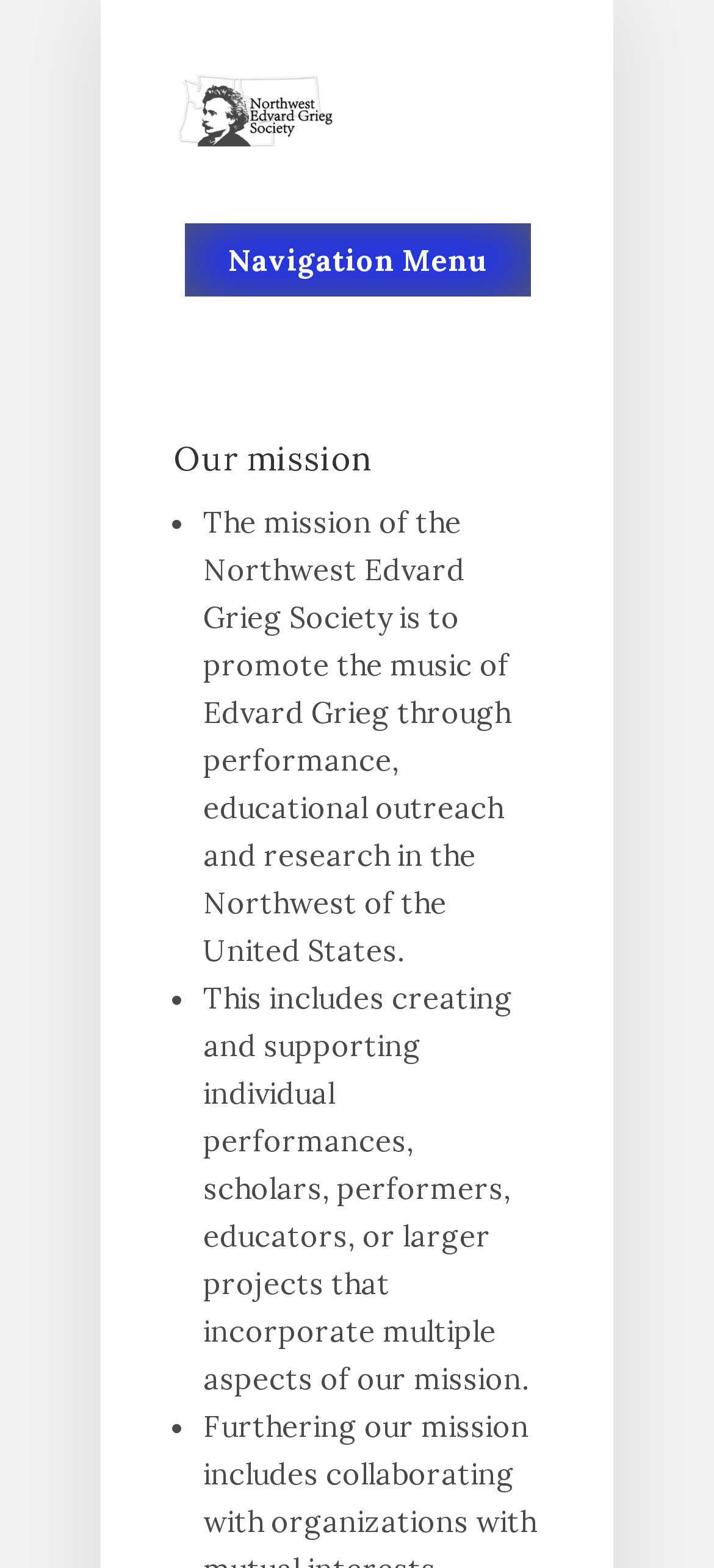Please analyze the image and provide a thorough answer to the question:
What kind of projects does the society support?

I found the answer by reading the static text element that describes the mission of the society, which states that the society supports individual performances, scholars, performers, educators, or larger projects that incorporate multiple aspects of its mission.